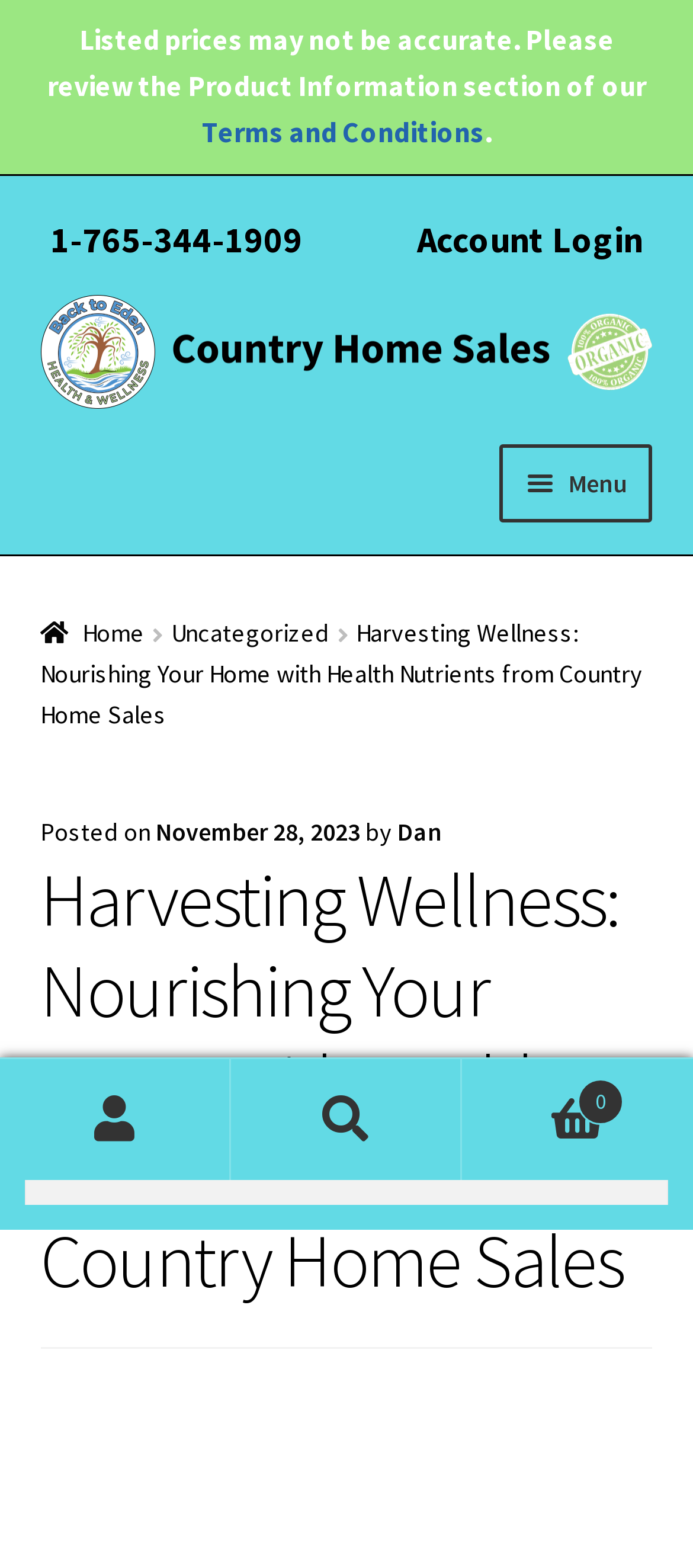Show the bounding box coordinates for the element that needs to be clicked to execute the following instruction: "Click on Terms and Conditions". Provide the coordinates in the form of four float numbers between 0 and 1, i.e., [left, top, right, bottom].

[0.291, 0.072, 0.699, 0.095]